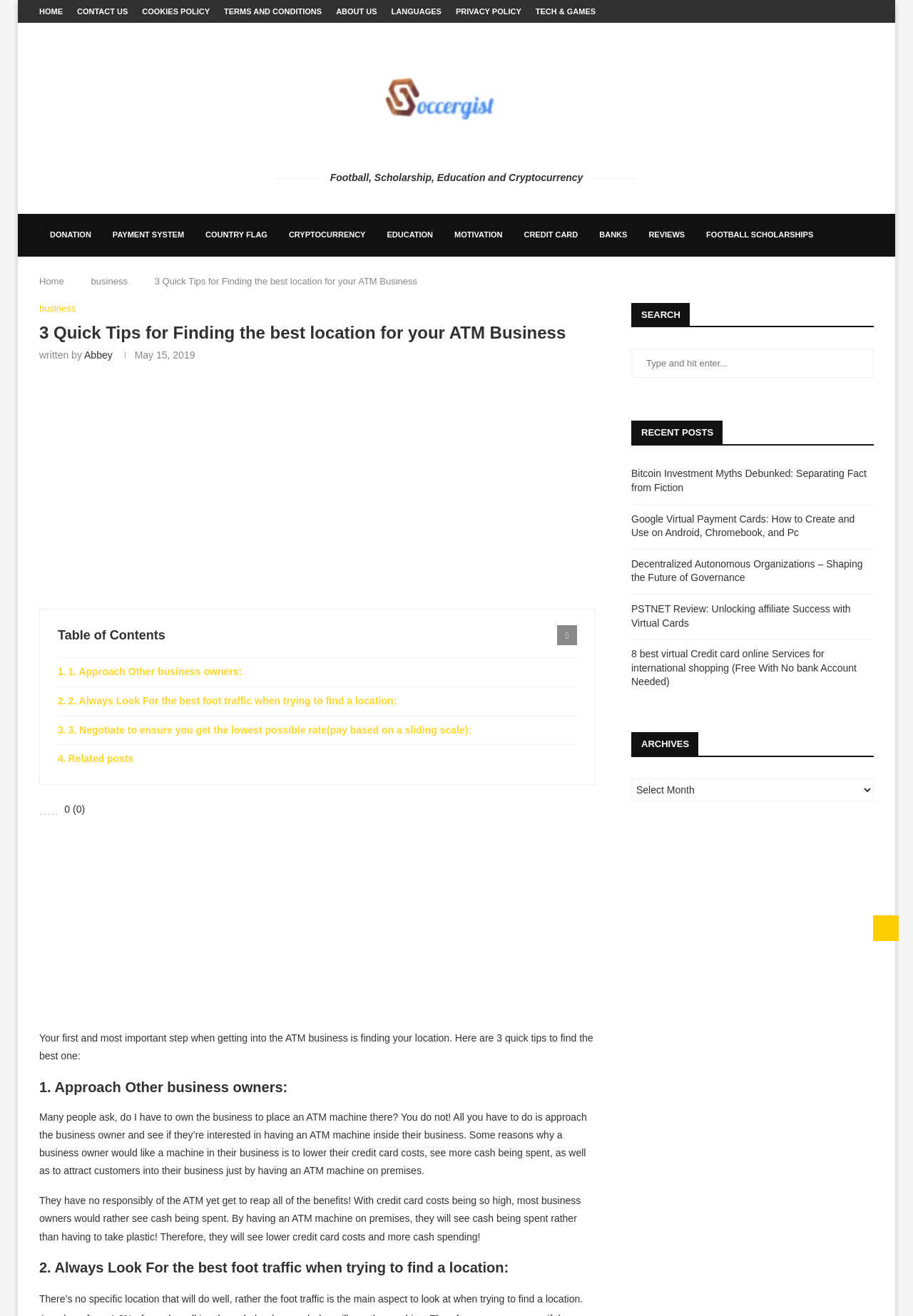Can you show the bounding box coordinates of the region to click on to complete the task described in the instruction: "Type your name"?

None